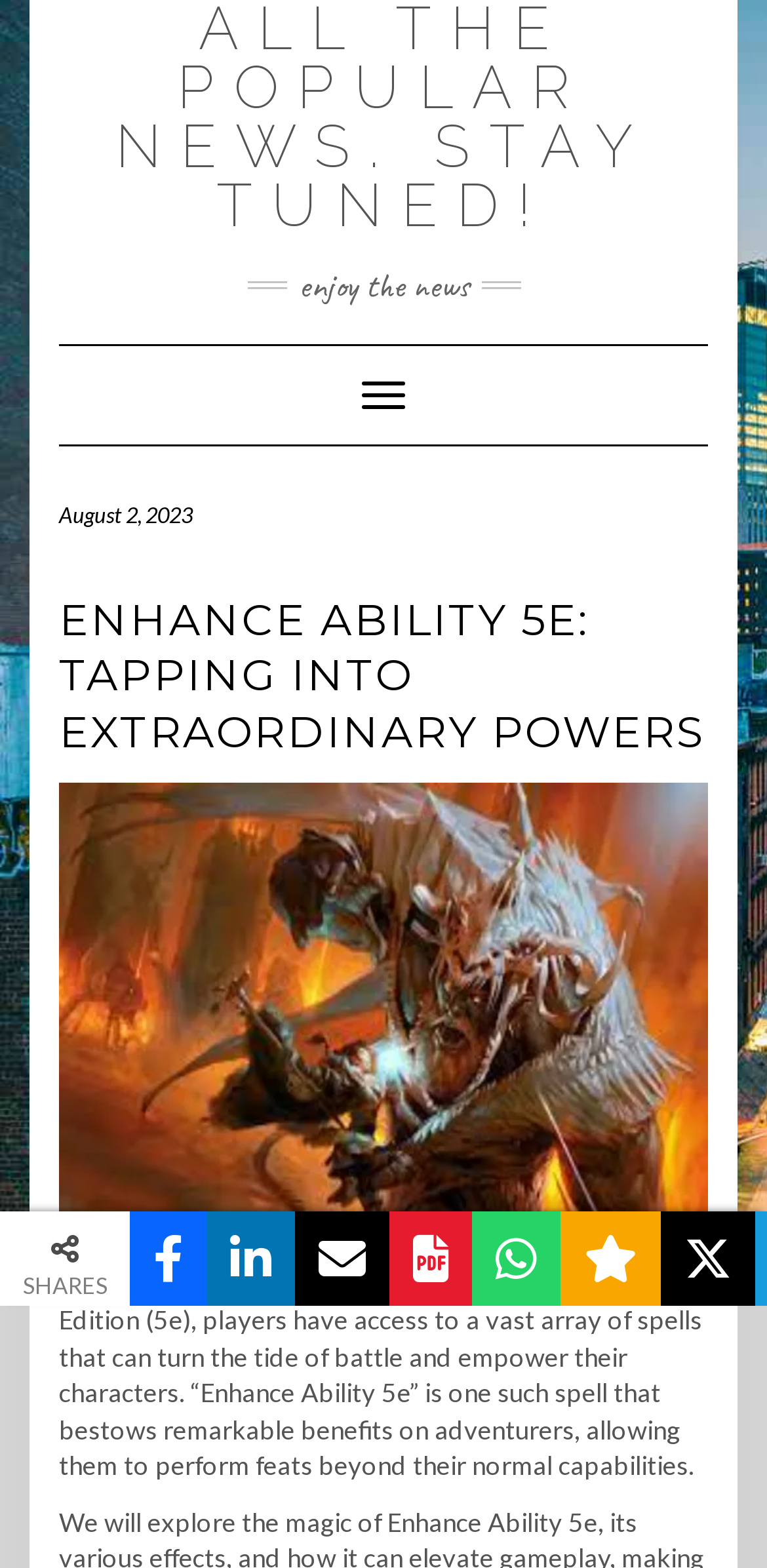Using the information in the image, could you please answer the following question in detail:
What is the topic of this webpage?

Based on the webpage content, it appears to be discussing Dungeons & Dragons 5th Edition, specifically the 'Enhance Ability 5e' spell, which suggests that the topic of this webpage is related to D&D 5e.